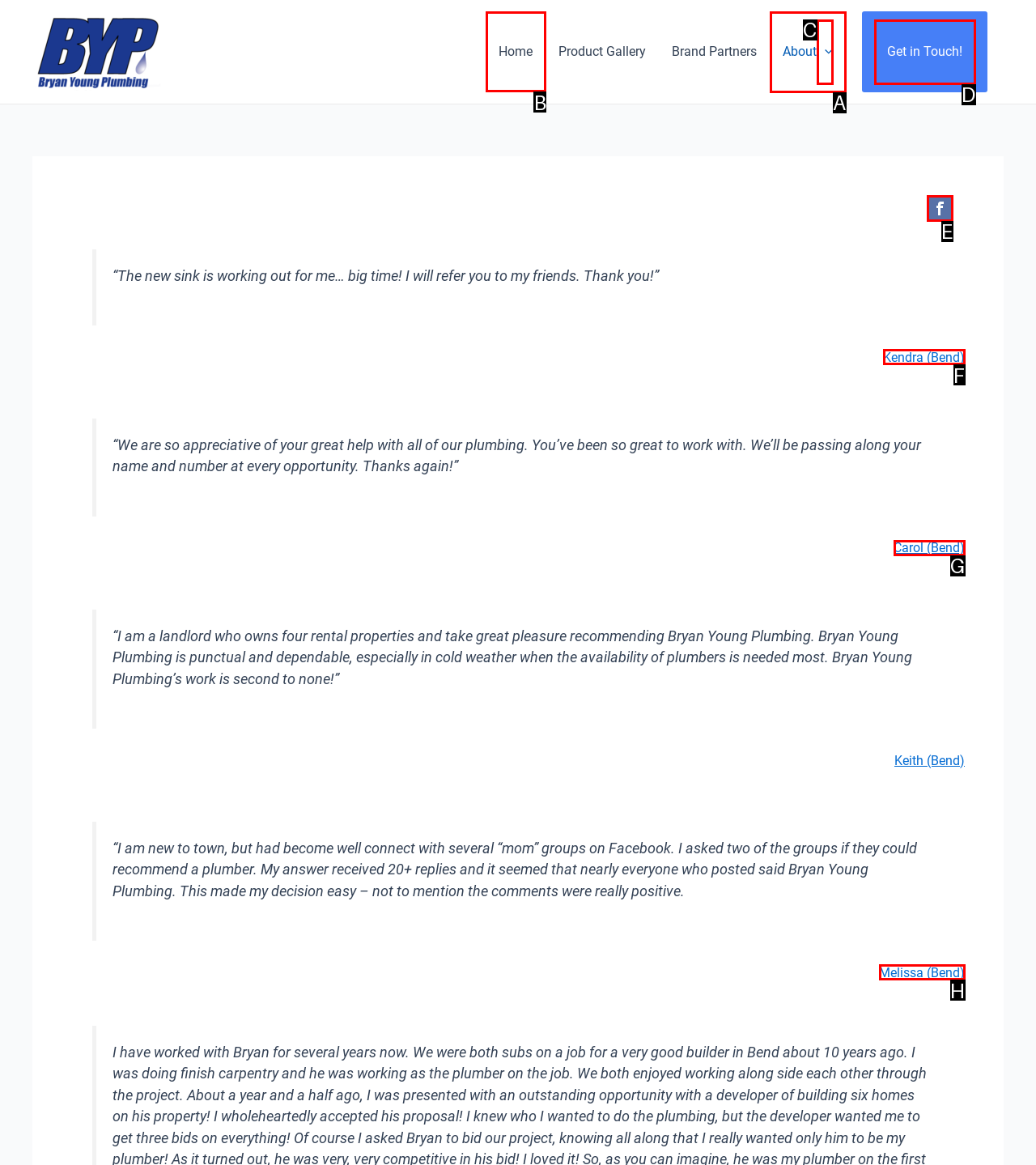Decide which UI element to click to accomplish the task: Click on Home
Respond with the corresponding option letter.

B